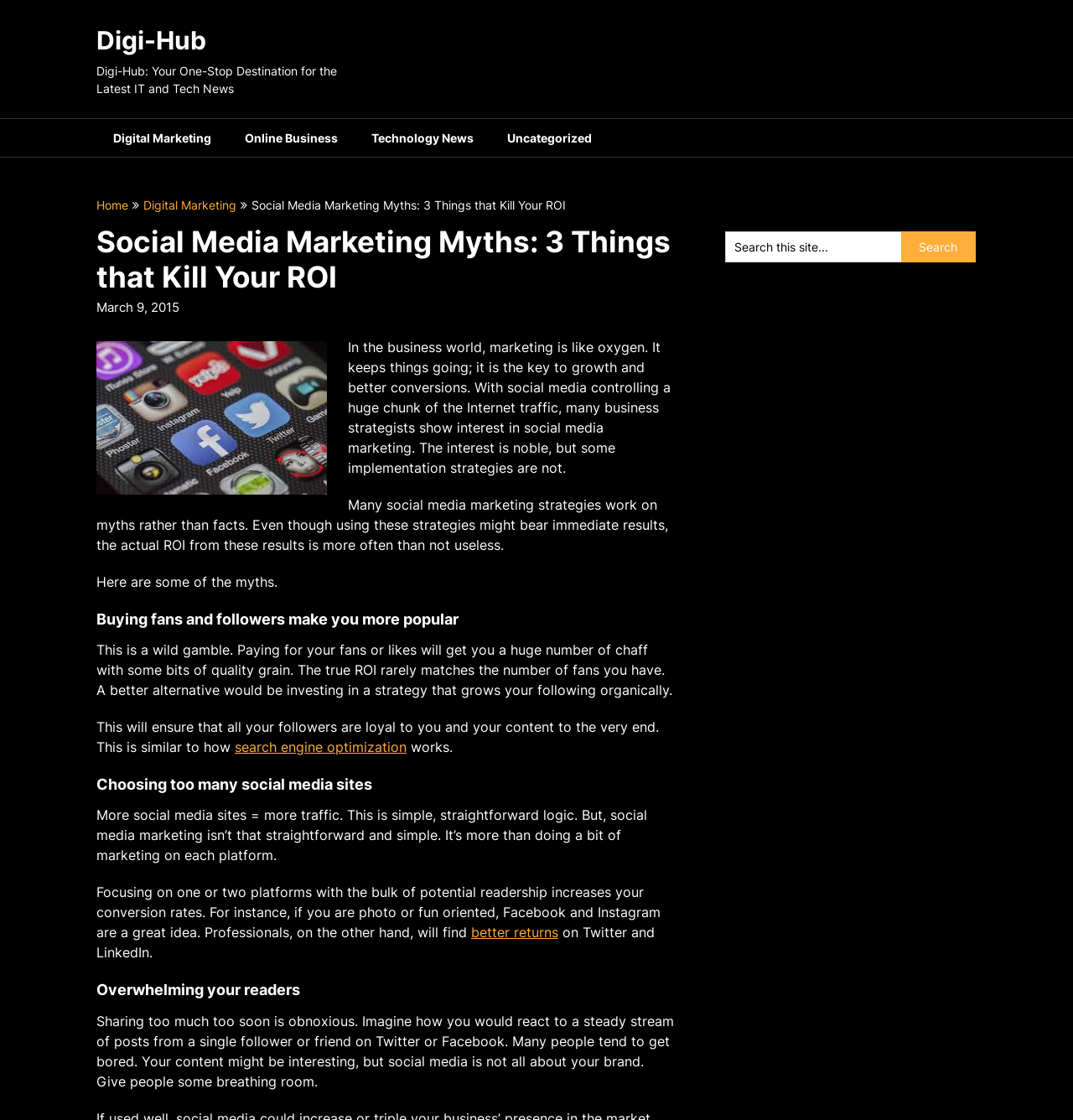Generate a comprehensive description of the webpage content.

The webpage is about social media marketing myths that can negatively affect the results of campaigns. At the top, there is a heading "Digi-Hub" with a link to the website, followed by a brief description of the website as a one-stop destination for the latest IT and tech news. Below this, there are four links to different categories: Digital Marketing, Online Business, Technology News, and Uncategorized.

To the right of these links, there is a navigation menu with links to Home and Digital Marketing. Below the navigation menu, there is a heading "Social Media Marketing Myths: 3 Things that Kill Your ROI" with a date "March 9, 2015" and an image of social media apps.

The main content of the webpage is divided into three sections, each with a heading and a detailed description. The first section is about the myth that buying fans and followers makes you more popular. The text explains that this approach is not effective and that investing in organic growth is a better alternative.

The second section is about the myth of choosing too many social media sites. The text advises focusing on one or two platforms with the bulk of potential readership to increase conversion rates.

The third section is about the myth of overwhelming readers with too much content. The text warns against sharing too much too soon and advises giving people some breathing room.

At the bottom right of the webpage, there is a search box with a button to search the site.